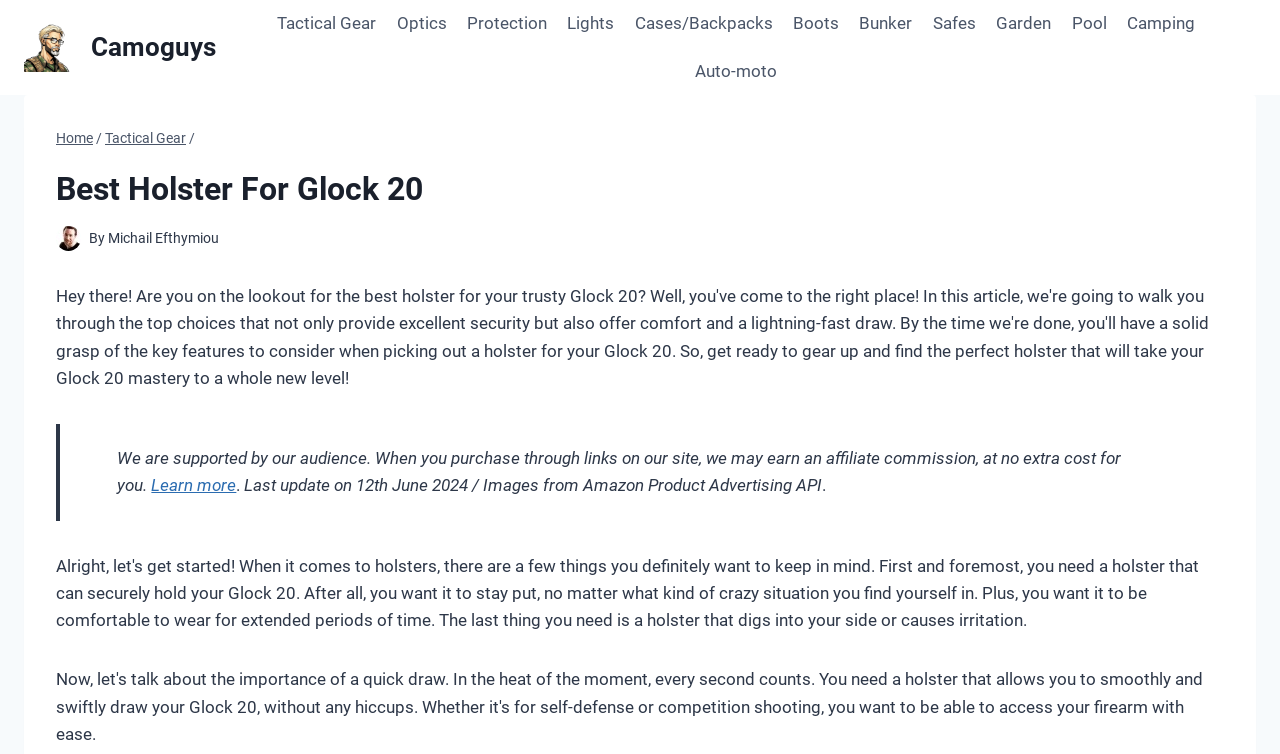Predict the bounding box of the UI element based on the description: "input value="1" aria-label="quantity" name="quantity" value="1"". The coordinates should be four float numbers between 0 and 1, formatted as [left, top, right, bottom].

None